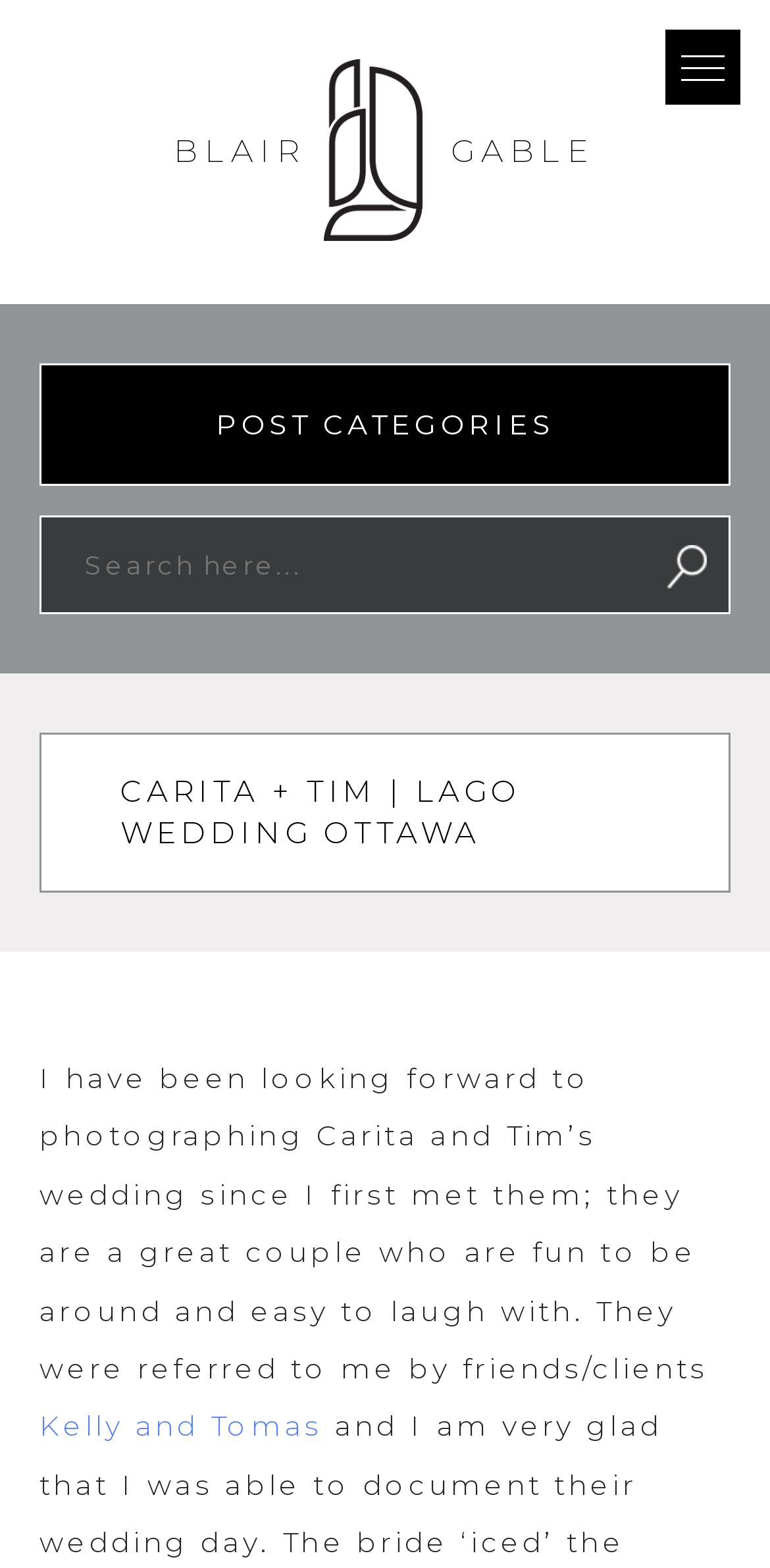Provide an in-depth caption for the webpage.

The webpage is about the wedding of Carita and Tim at Lago in Ottawa, photographed by Blair Gable Photography. At the top, there is a link on the right side, and below it, the photographer's name "BLAIR GABLE" is displayed prominently in two parts, with an image in between. 

Below the photographer's name, there is a horizontal section with a link to "POST CATEGORIES" that spans almost the entire width of the page. Next to it, on the left side, there is a search box with a placeholder text "Search here..." and a "search" button on the right side.

The main content of the webpage starts with a heading "CARITA + TIM | LAGO WEDDING OTTAWA" followed by a paragraph of text that describes the wedding and the couple. The text is quite long and takes up a significant portion of the page. At the bottom, there is a link to "Kelly and Tomas", which is likely another wedding photography project.